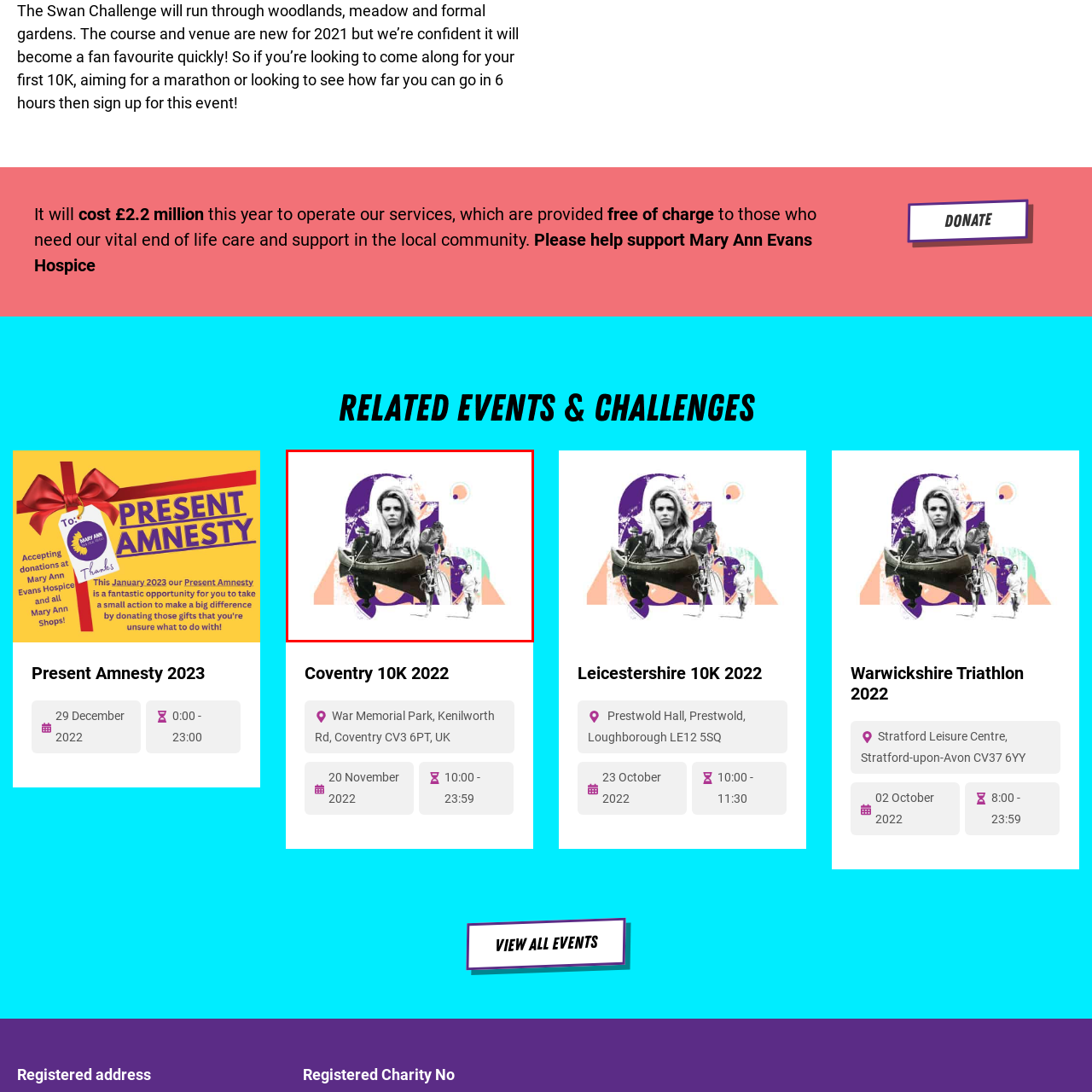What colors are used in the background?
Observe the image inside the red bounding box carefully and formulate a detailed answer based on what you can infer from the visual content.

The background incorporates vibrant shapes and patterns, such as rounded and angular designs in purples, greens, and peach tones, evoking a sense of movement and energy.